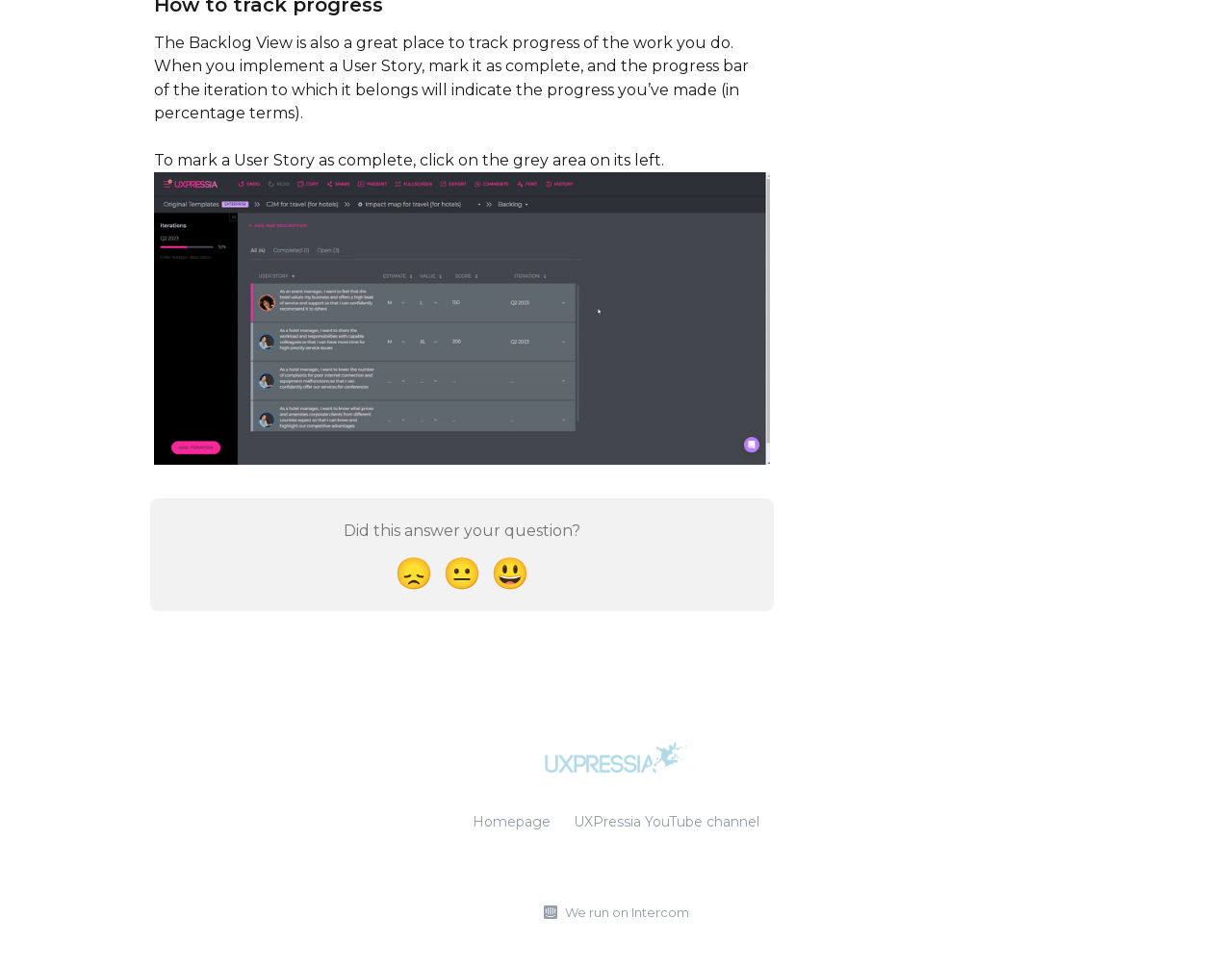Provide the bounding box coordinates in the format (top-left x, top-left y, bottom-right x, bottom-right y). All values are floating point numbers between 0 and 1. Determine the bounding box coordinate of the UI element described as: We run on Intercom

[0.452, 0.932, 0.559, 0.953]